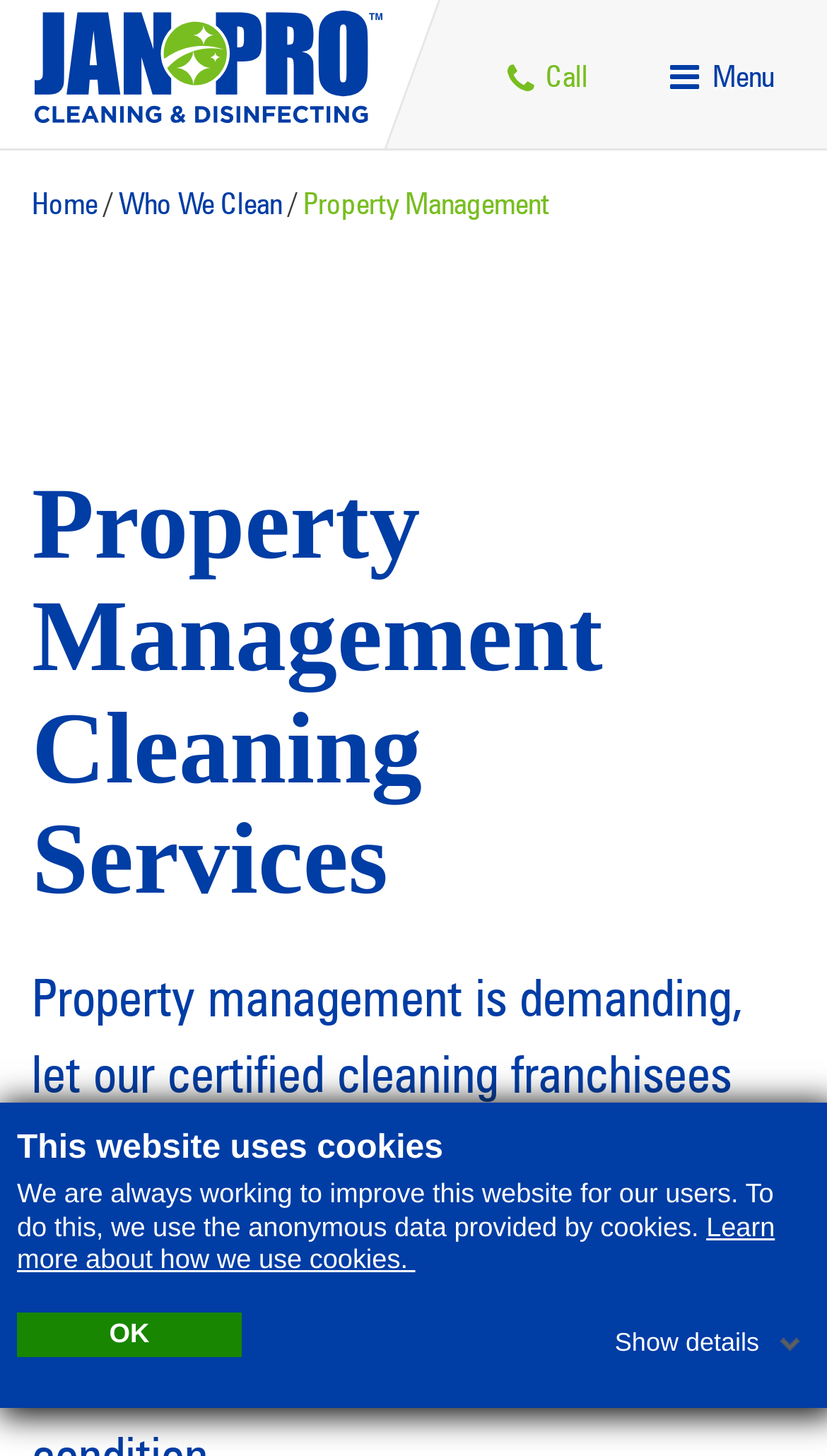Locate the bounding box coordinates of the segment that needs to be clicked to meet this instruction: "visit 'Jefferson Area Business Center'".

None